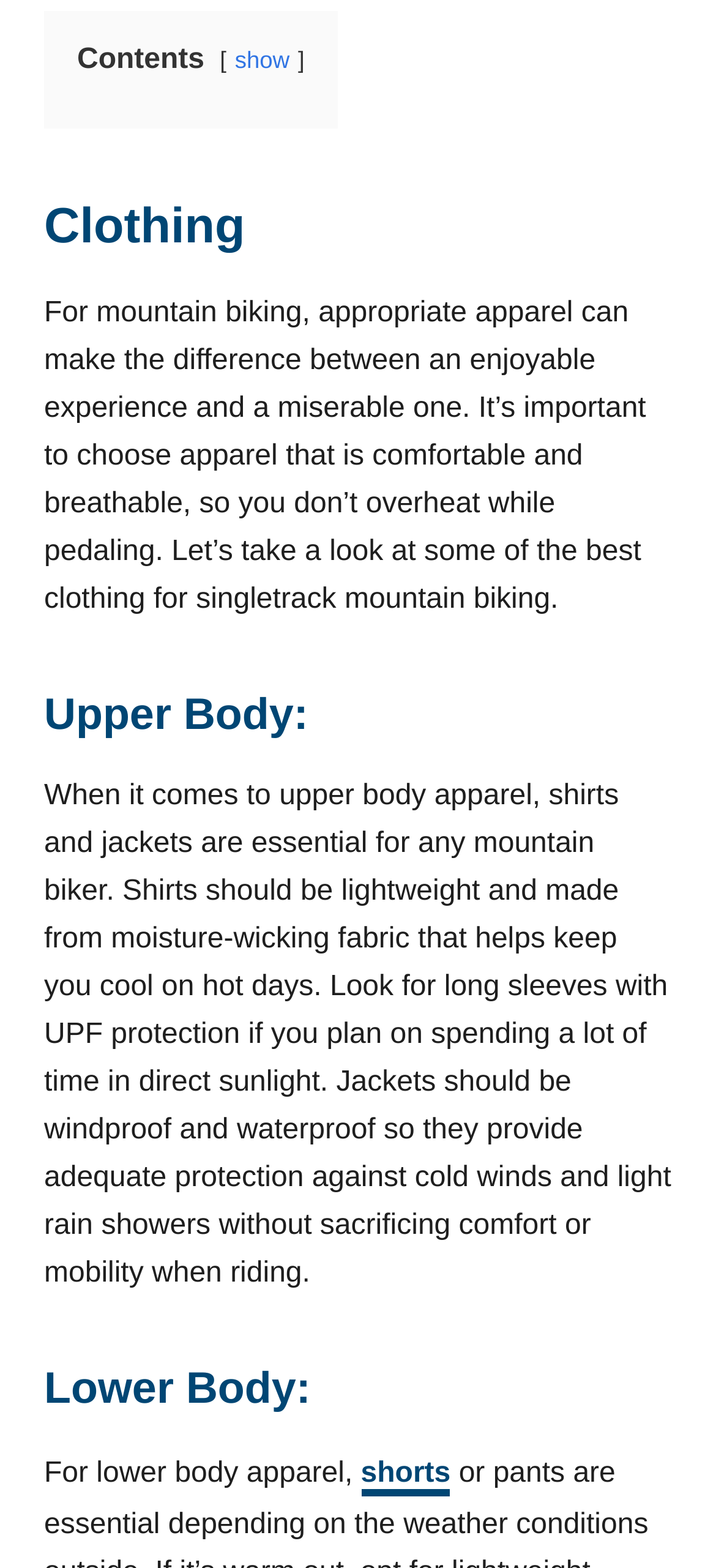Answer the question using only one word or a concise phrase: What type of apparel is mentioned after 'Lower Body:'?

shorts